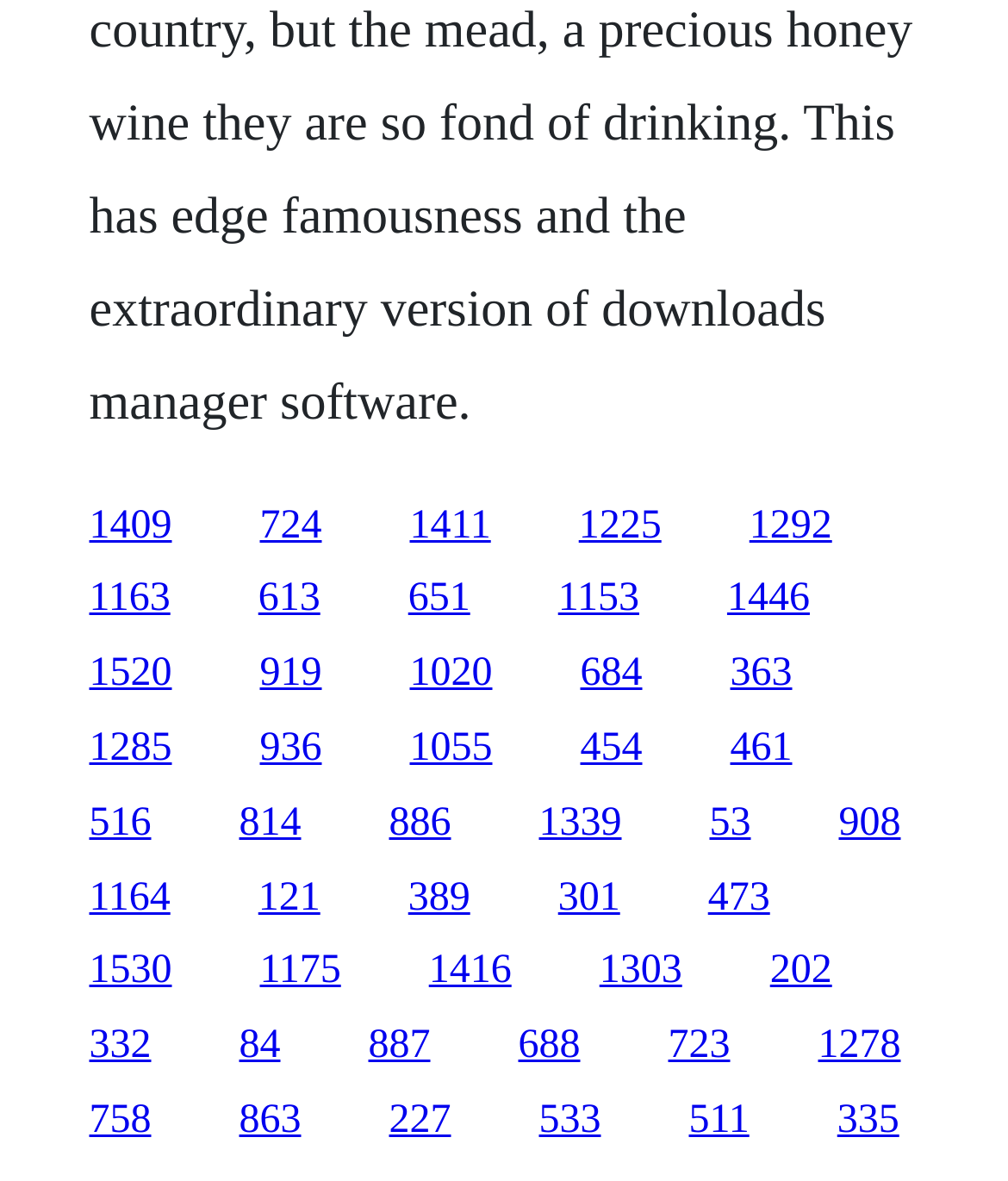Carefully observe the image and respond to the question with a detailed answer:
Are the links arranged in a specific pattern?

By examining the bounding box coordinates of the links, I can see that they are arranged in a grid-like pattern. The x-coordinates of the links are spaced at regular intervals, and the y-coordinates are also spaced at regular intervals. This suggests that the links are arranged in a deliberate pattern, rather than randomly.